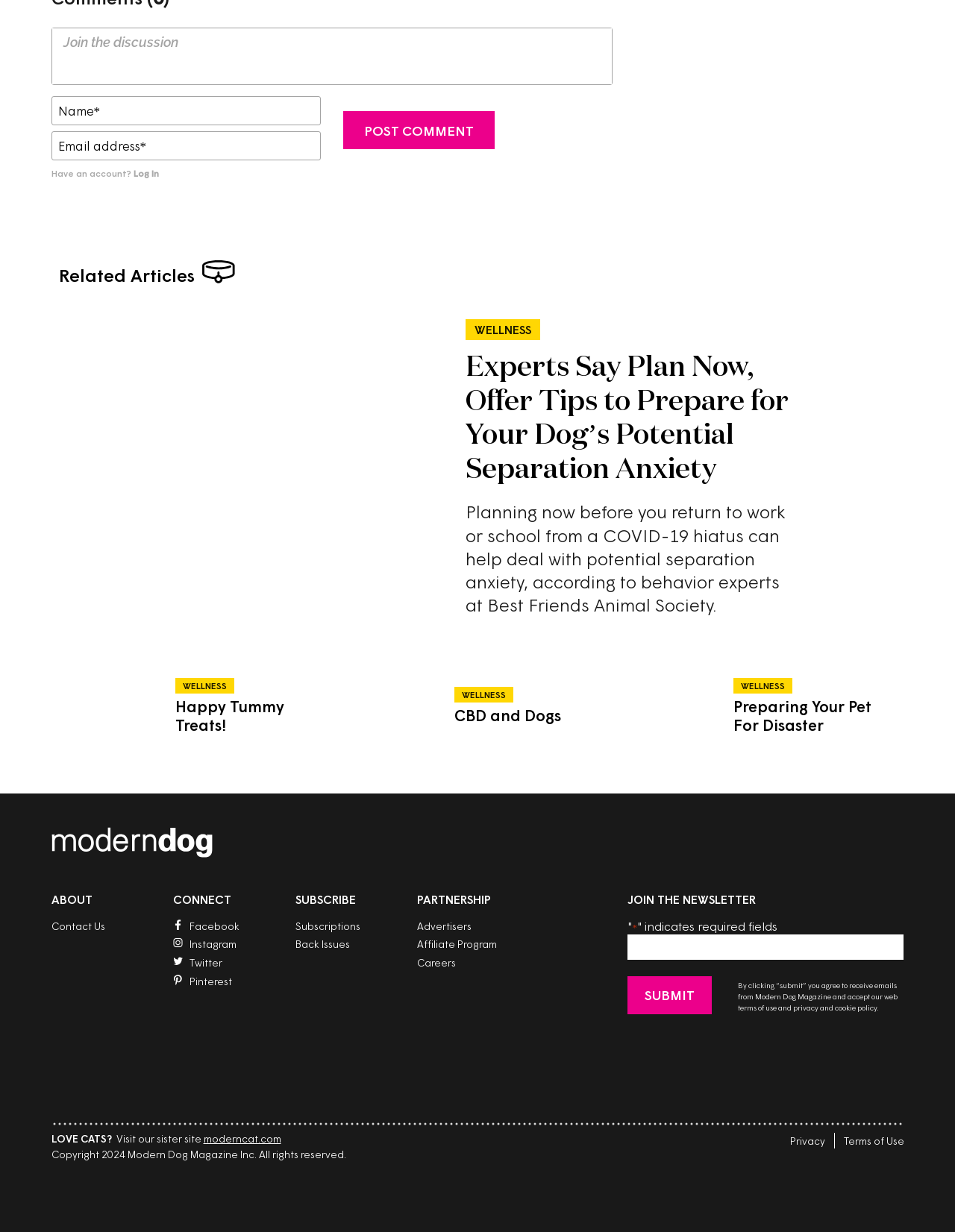What is the purpose of the 'Join the discussion' textbox?
From the image, provide a succinct answer in one word or a short phrase.

To comment